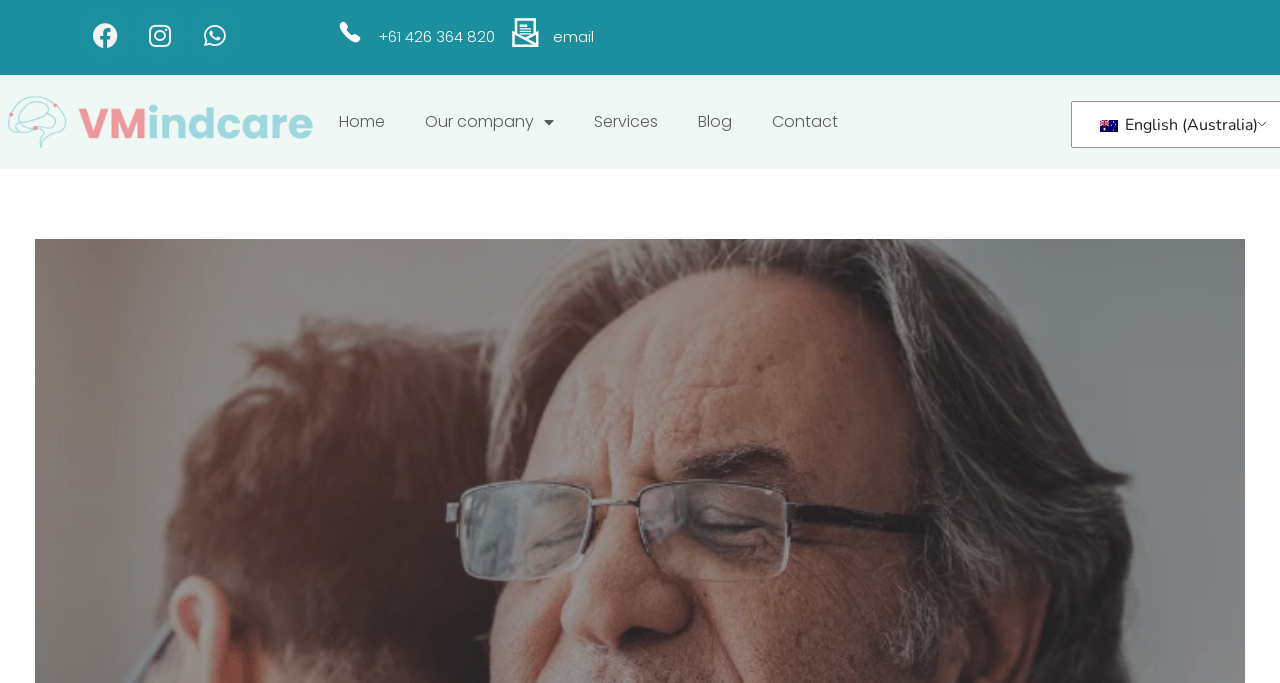Provide a thorough description of the webpage's content and layout.

The webpage is about Cognitive and Behavioral Therapy (CBT), a type of psychotherapy that focuses on changing negative thinking and behavior patterns to help individuals. 

At the top left corner, there are three social media links: Facebook, Instagram, and Whatsapp, followed by a phone number and an email link. 

Below these links, there is a navigation menu with five links: an empty link, Home, Our company, Services, Blog, and Contact. The Our company link has a dropdown menu.

On the top right corner, there is a language selection link, "en_AU English (Australia)", accompanied by a small flag image of Australia.

Note: There are no images on the page except for the small flag image of Australia.